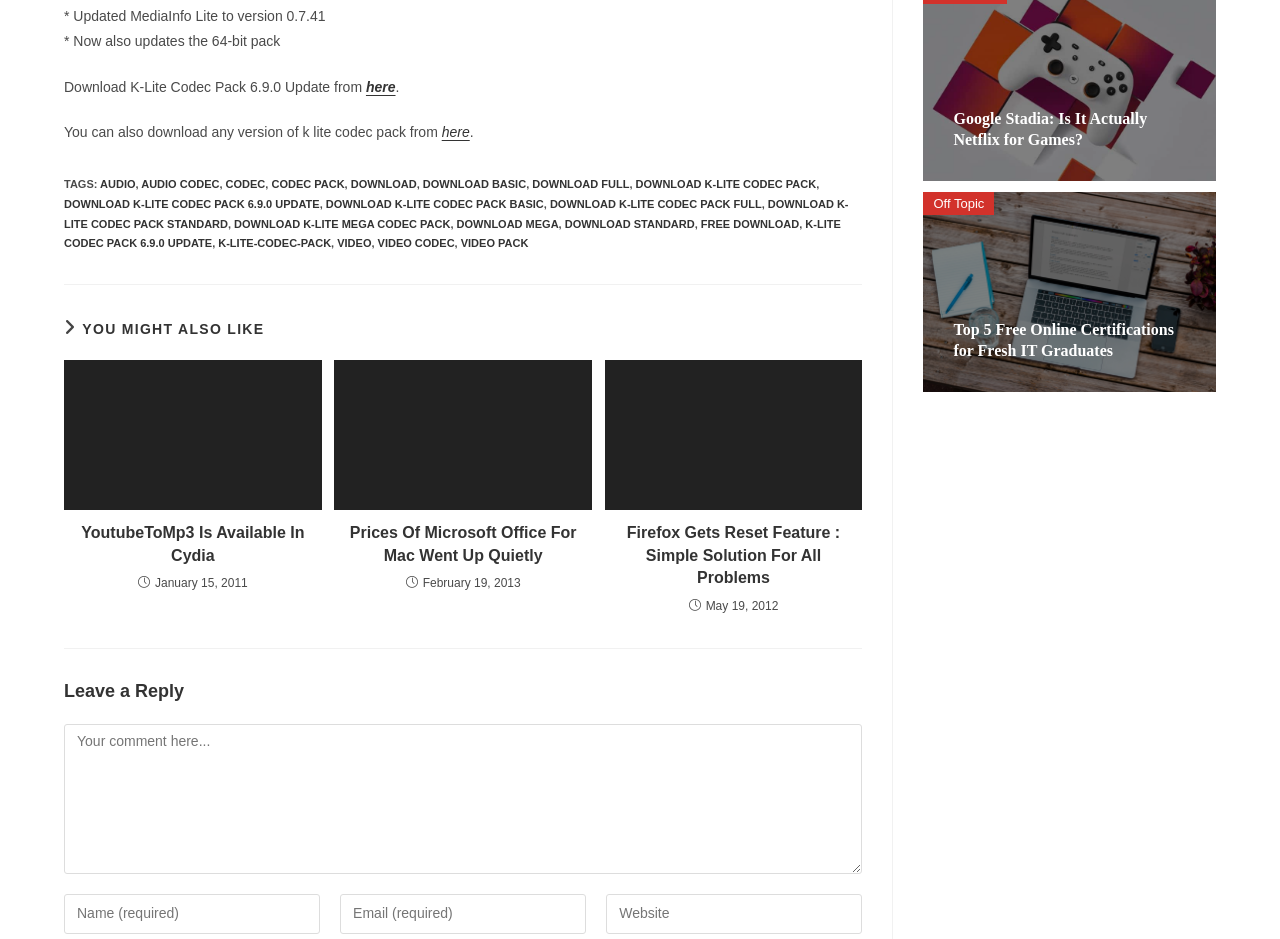Locate the bounding box for the described UI element: "free download". Ensure the coordinates are four float numbers between 0 and 1, formatted as [left, top, right, bottom].

[0.548, 0.232, 0.624, 0.244]